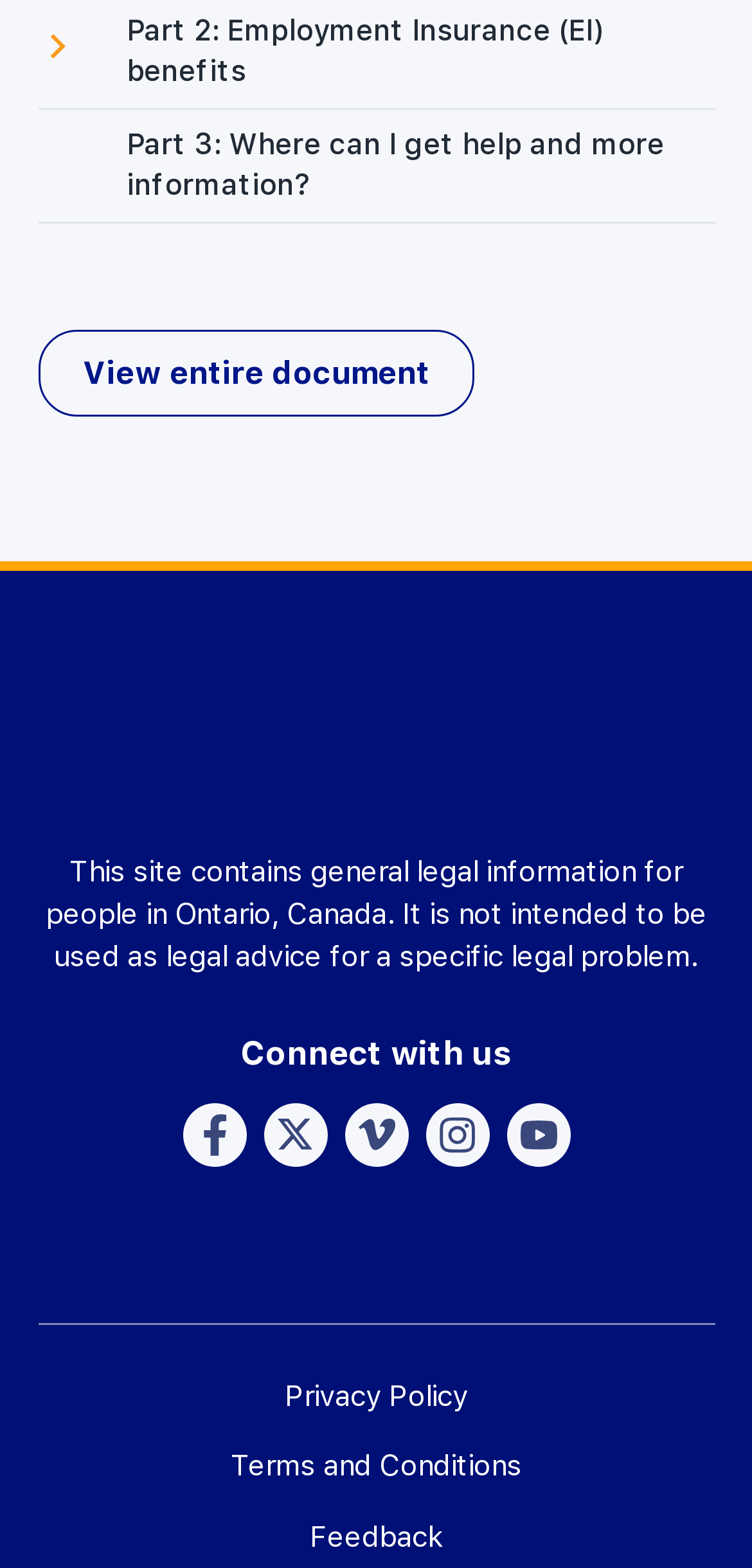Provide the bounding box coordinates in the format (top-left x, top-left y, bottom-right x, bottom-right y). All values are floating point numbers between 0 and 1. Determine the bounding box coordinate of the UI element described as: View entire document

[0.05, 0.21, 0.629, 0.266]